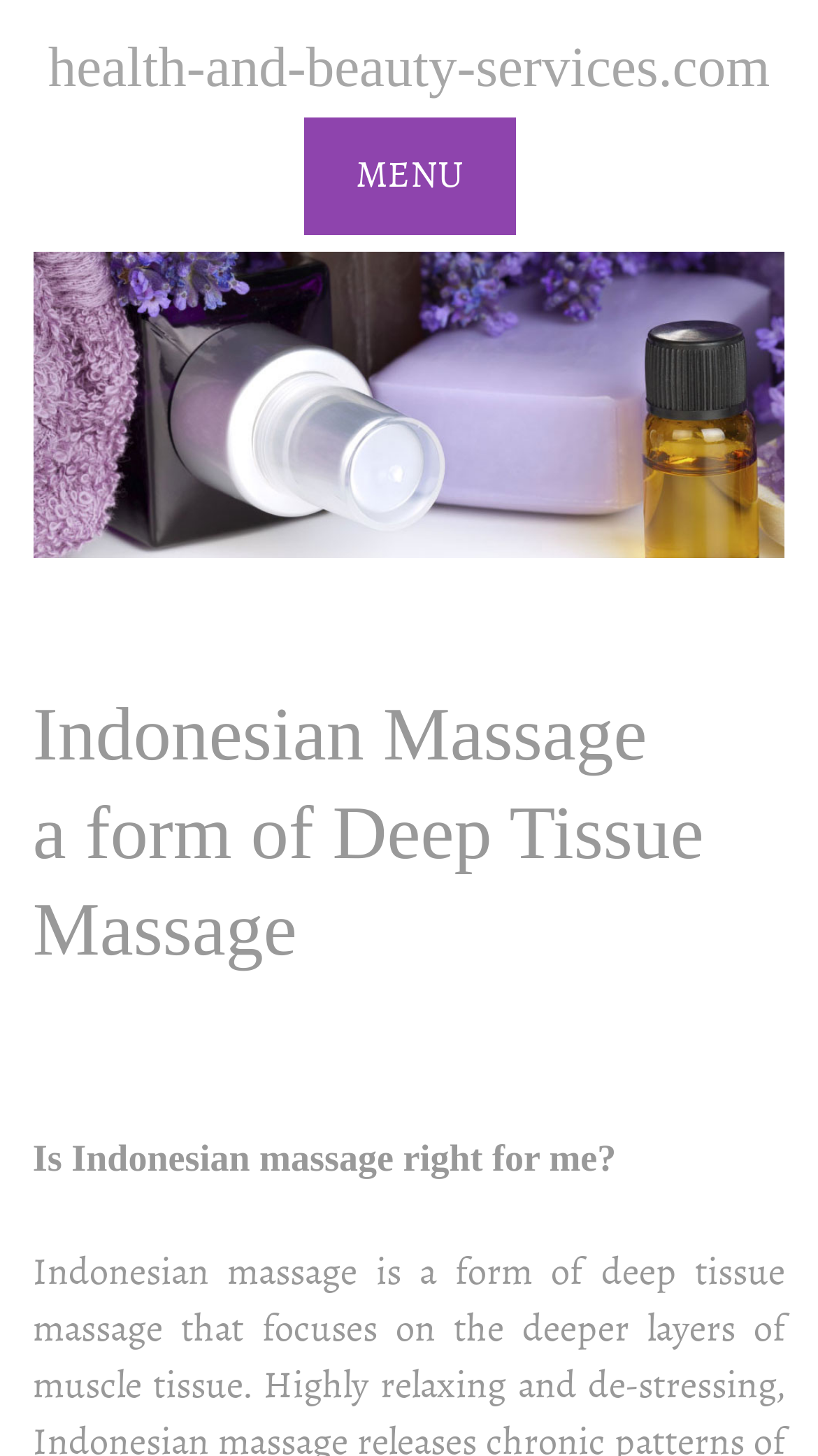Predict the bounding box coordinates for the UI element described as: "health-and-beauty-services.com". The coordinates should be four float numbers between 0 and 1, presented as [left, top, right, bottom].

[0.059, 0.024, 0.941, 0.067]